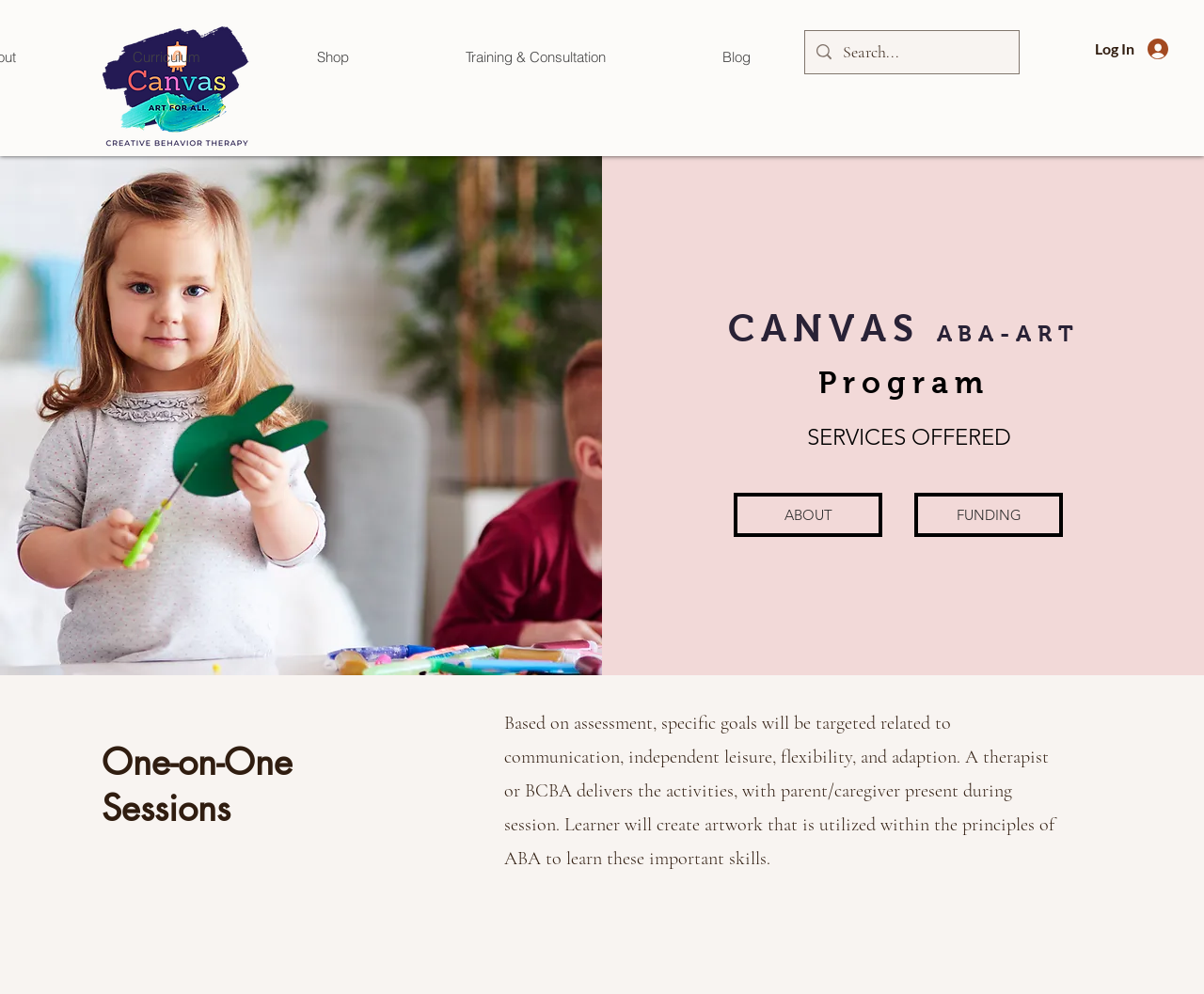Pinpoint the bounding box coordinates of the clickable element to carry out the following instruction: "Learn about the CANVAS ABA-ART Program."

[0.56, 0.306, 0.941, 0.407]